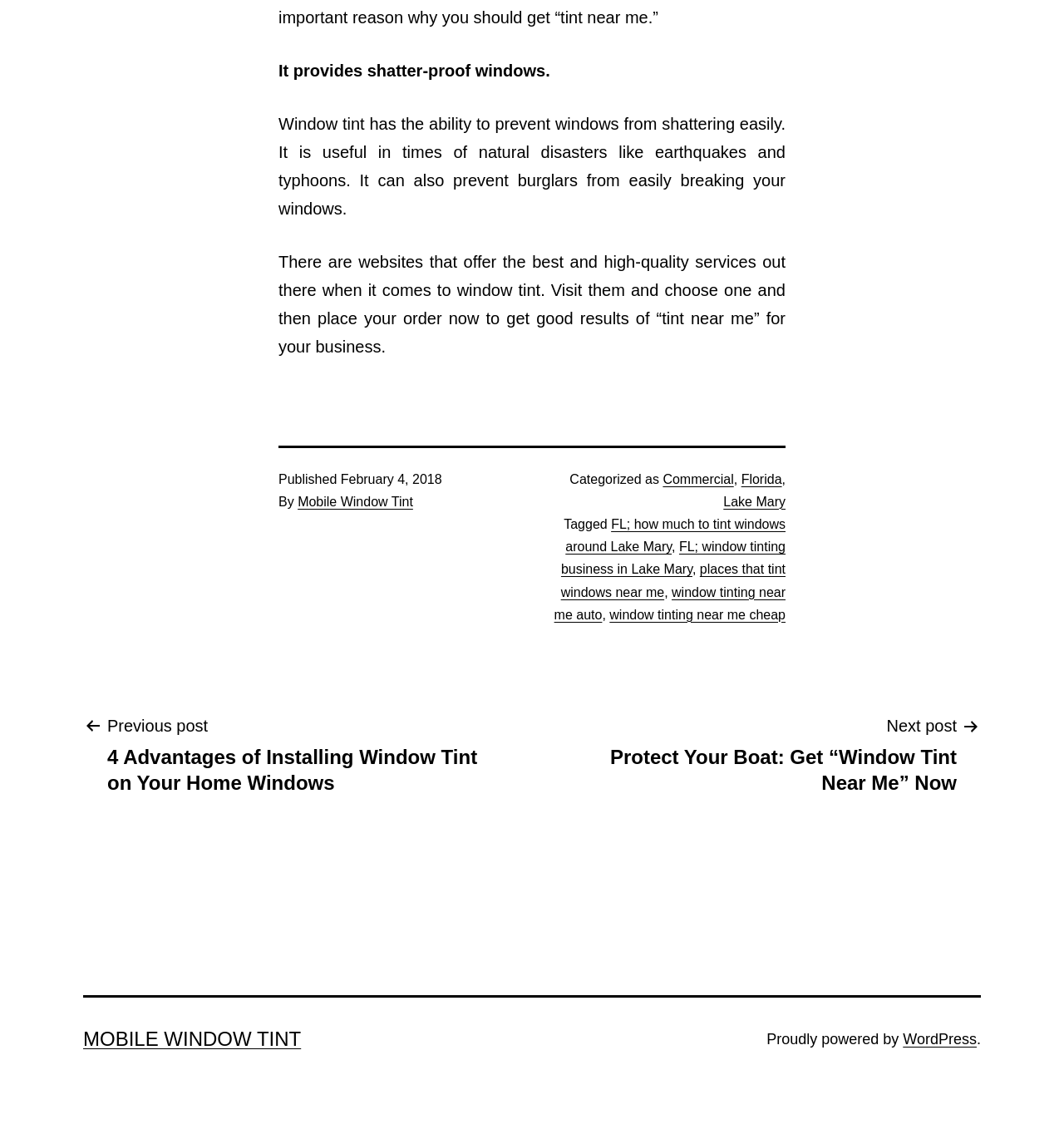Based on the element description: "Florida", identify the UI element and provide its bounding box coordinates. Use four float numbers between 0 and 1, [left, top, right, bottom].

[0.697, 0.42, 0.735, 0.432]